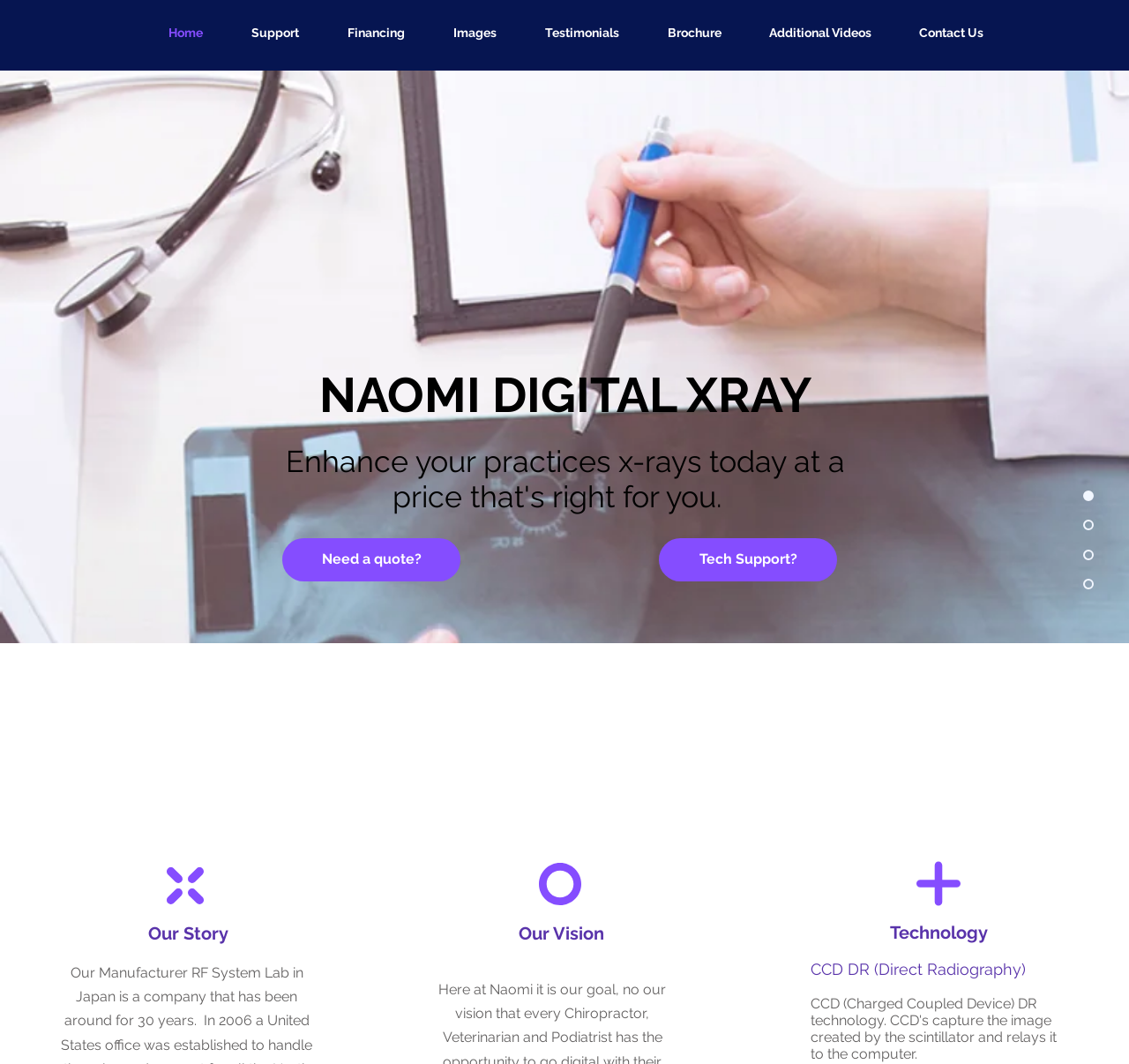Using the provided element description, identify the bounding box coordinates as (top-left x, top-left y, bottom-right x, bottom-right y). Ensure all values are between 0 and 1. Description: Home

[0.118, 0.017, 0.191, 0.045]